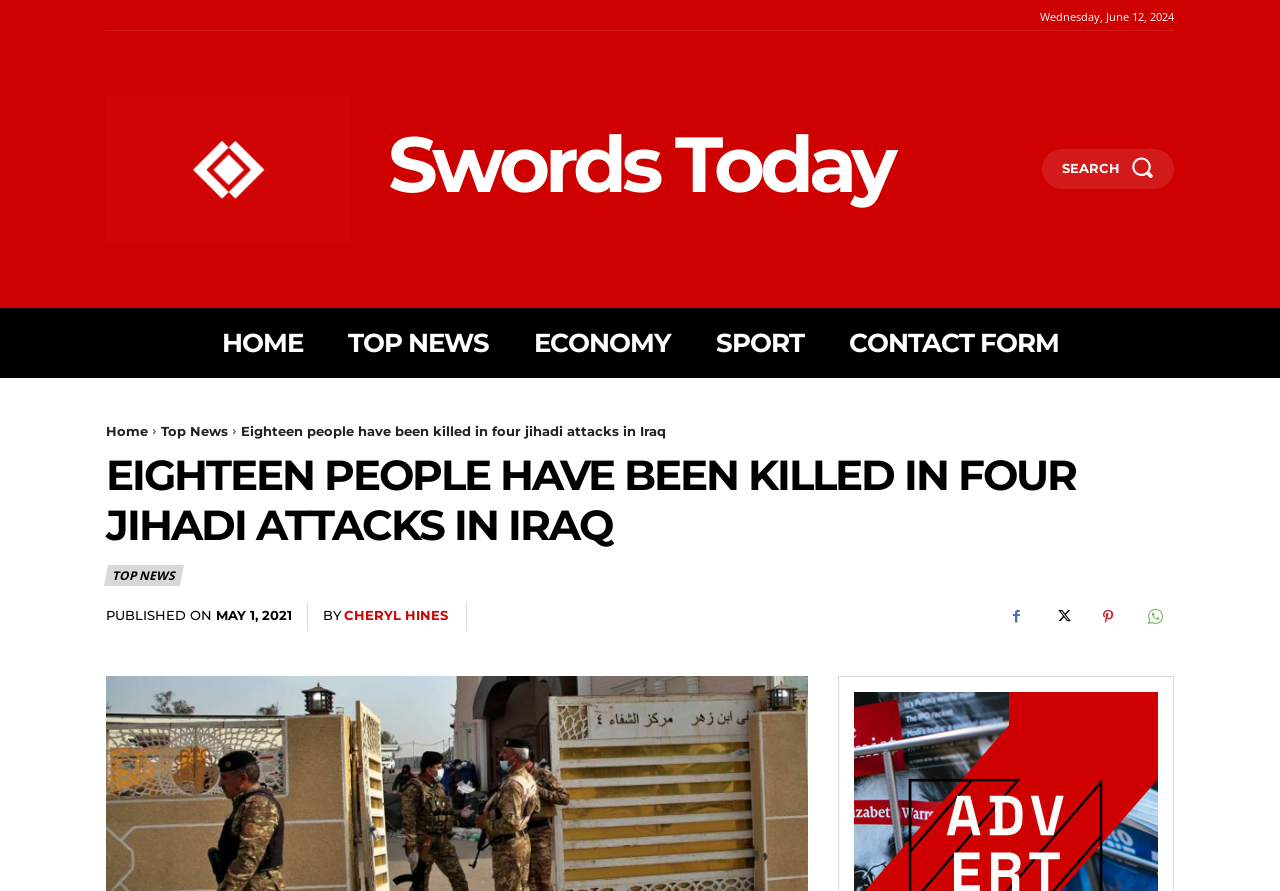What is the category of the news article?
Based on the content of the image, thoroughly explain and answer the question.

I found the category by looking at the links above the main heading. One of the links is 'TOP NEWS', which suggests that the article belongs to this category.